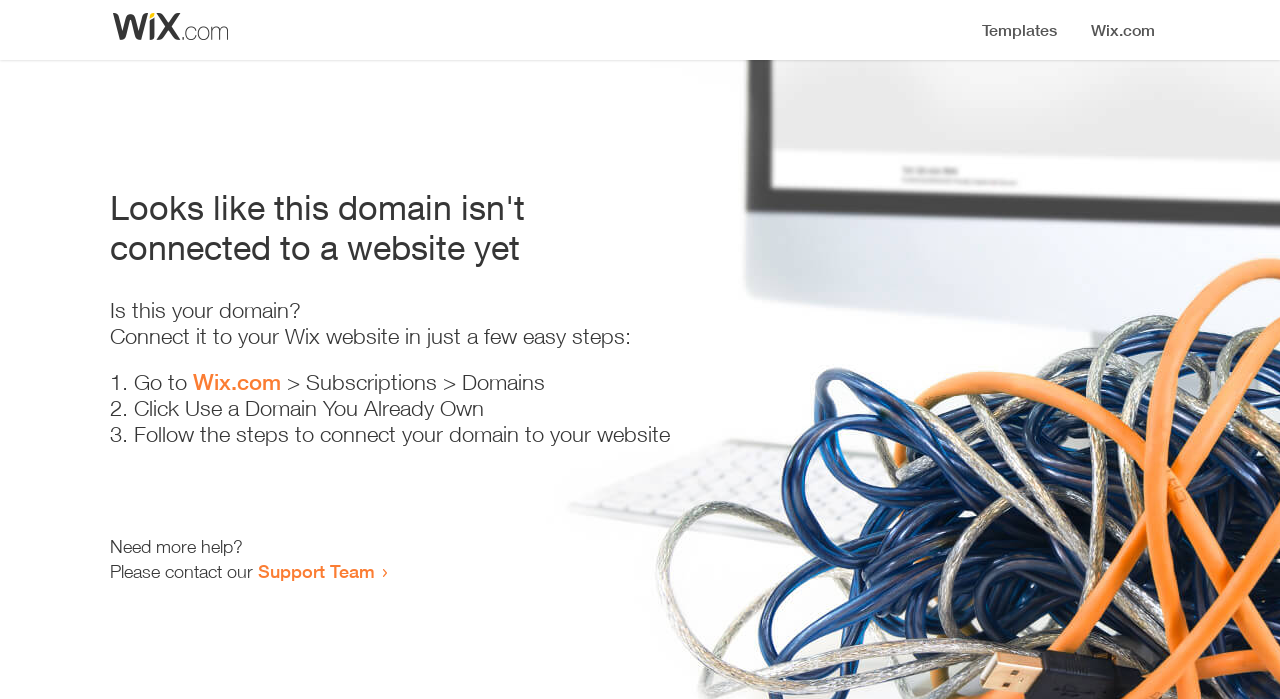Find the UI element described as: "Support Team" and predict its bounding box coordinates. Ensure the coordinates are four float numbers between 0 and 1, [left, top, right, bottom].

[0.202, 0.801, 0.293, 0.833]